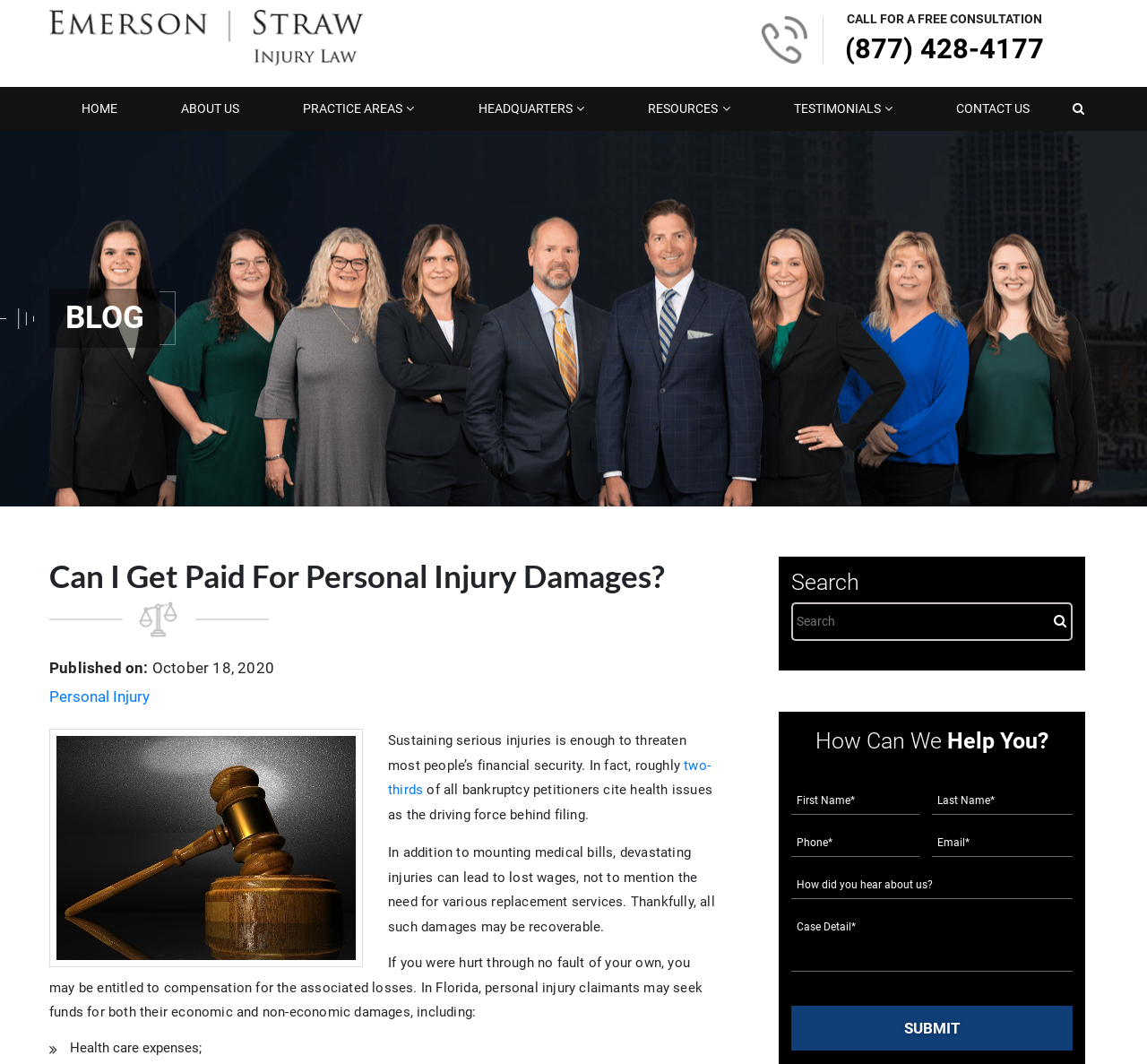Identify the bounding box coordinates of the section to be clicked to complete the task described by the following instruction: "Search for a topic". The coordinates should be four float numbers between 0 and 1, formatted as [left, top, right, bottom].

[0.69, 0.566, 0.915, 0.603]